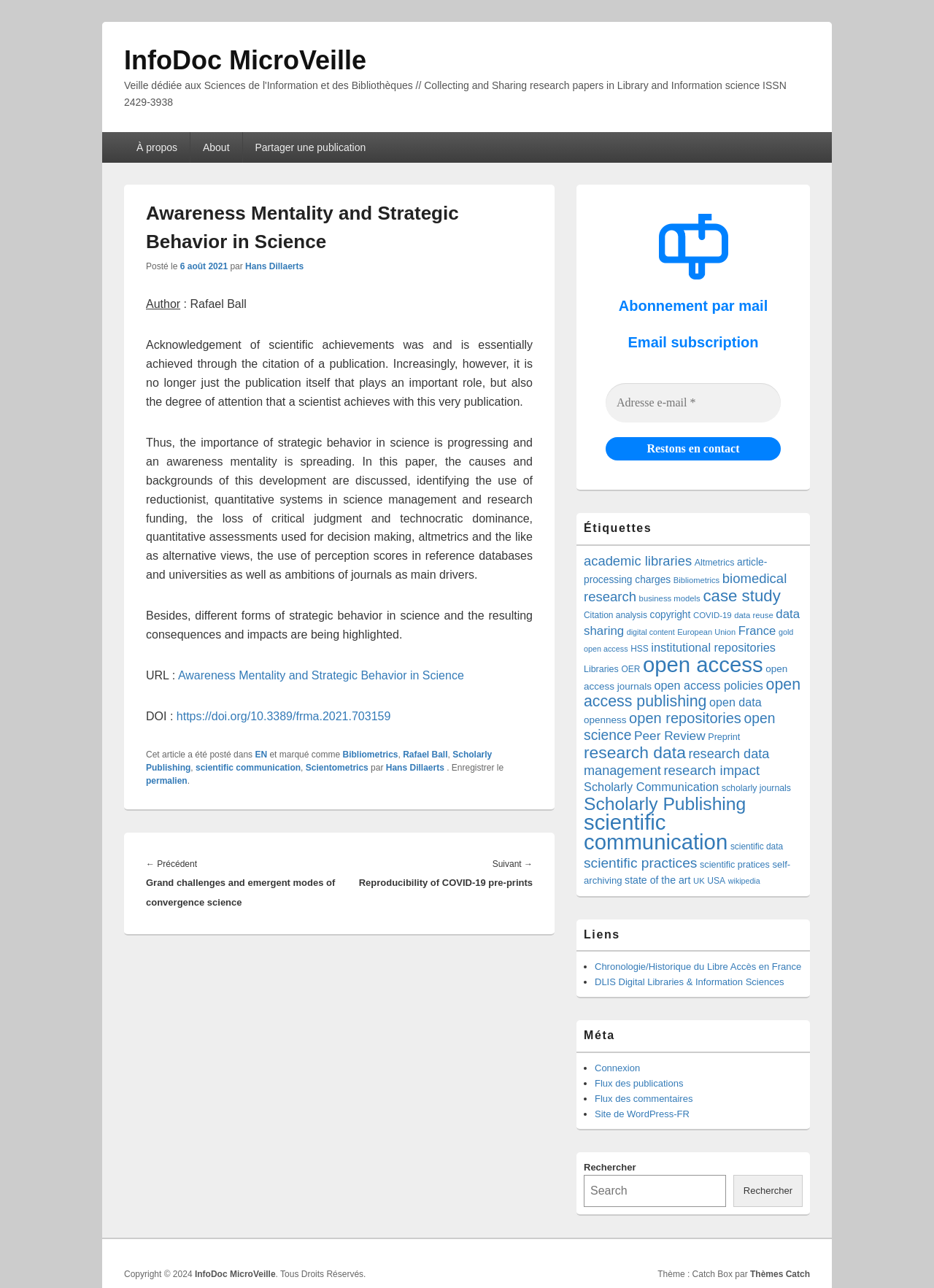Specify the bounding box coordinates of the area that needs to be clicked to achieve the following instruction: "Browse publications".

[0.133, 0.646, 0.594, 0.726]